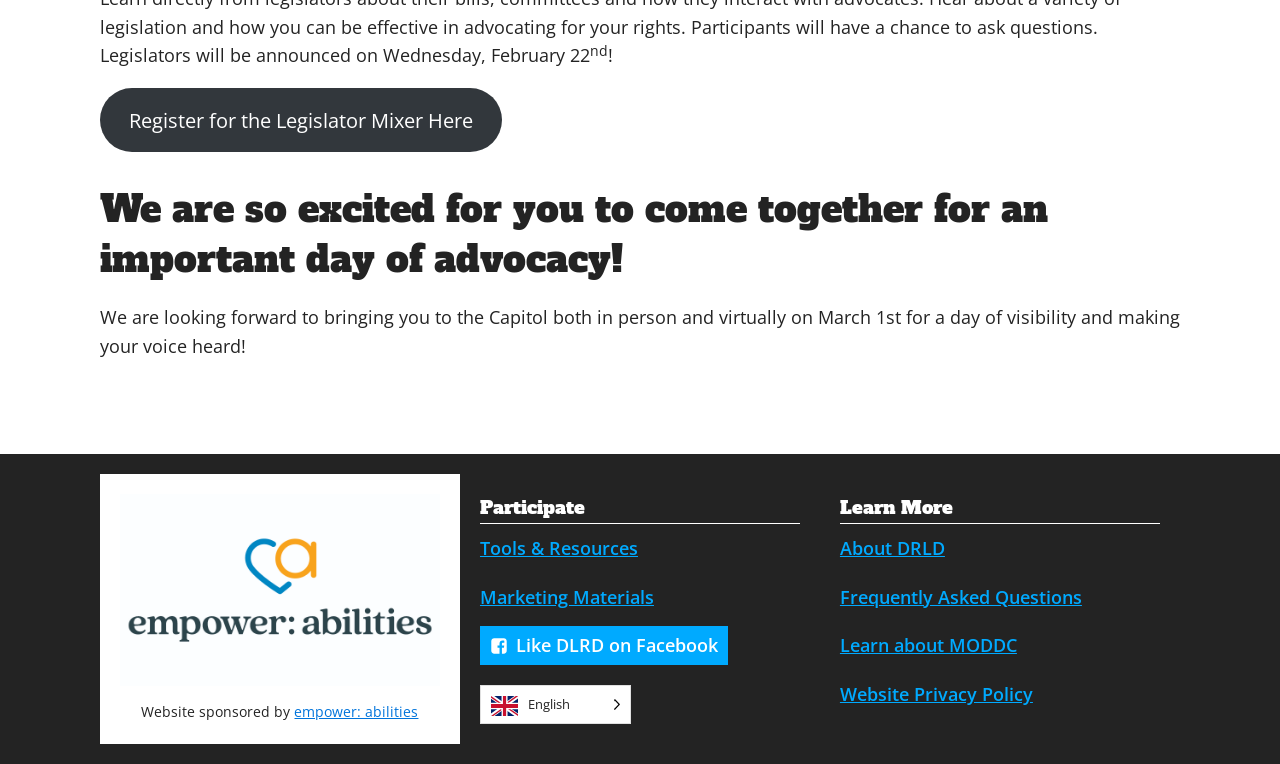Locate the bounding box coordinates of the clickable part needed for the task: "Like DLRD on Facebook".

[0.375, 0.82, 0.569, 0.871]